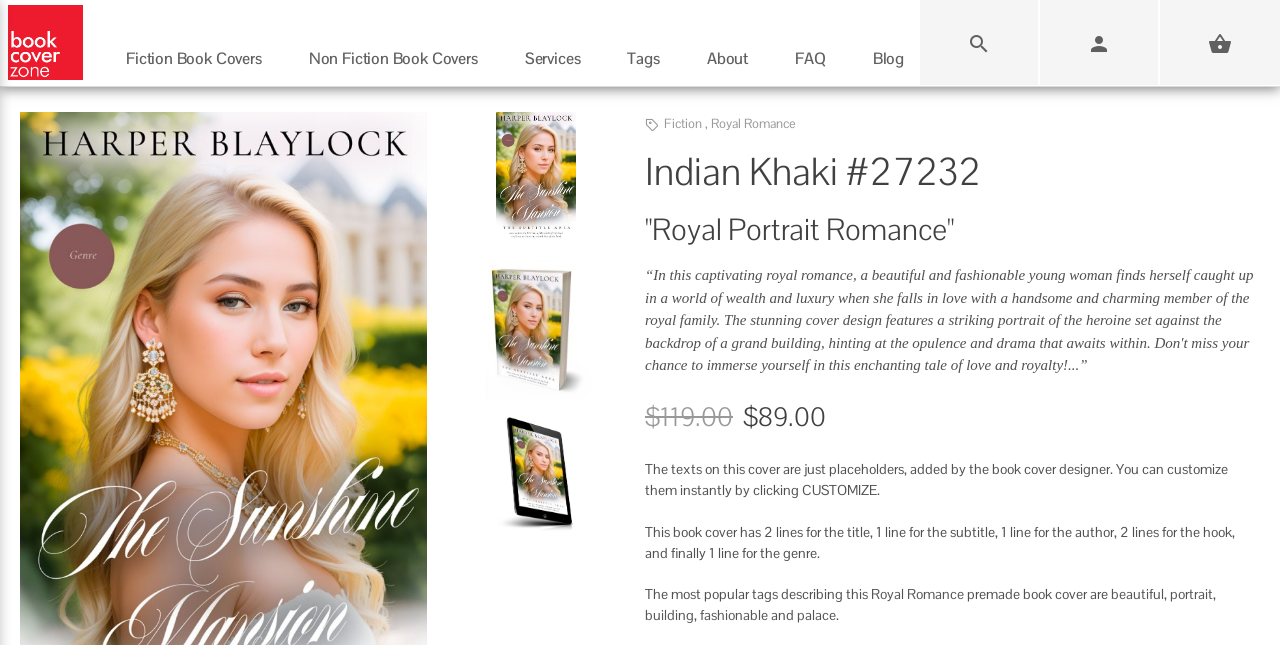Using the format (top-left x, top-left y, bottom-right x, bottom-right y), and given the element description, identify the bounding box coordinates within the screenshot: Fiction Book Covers

[0.08, 0.074, 0.223, 0.109]